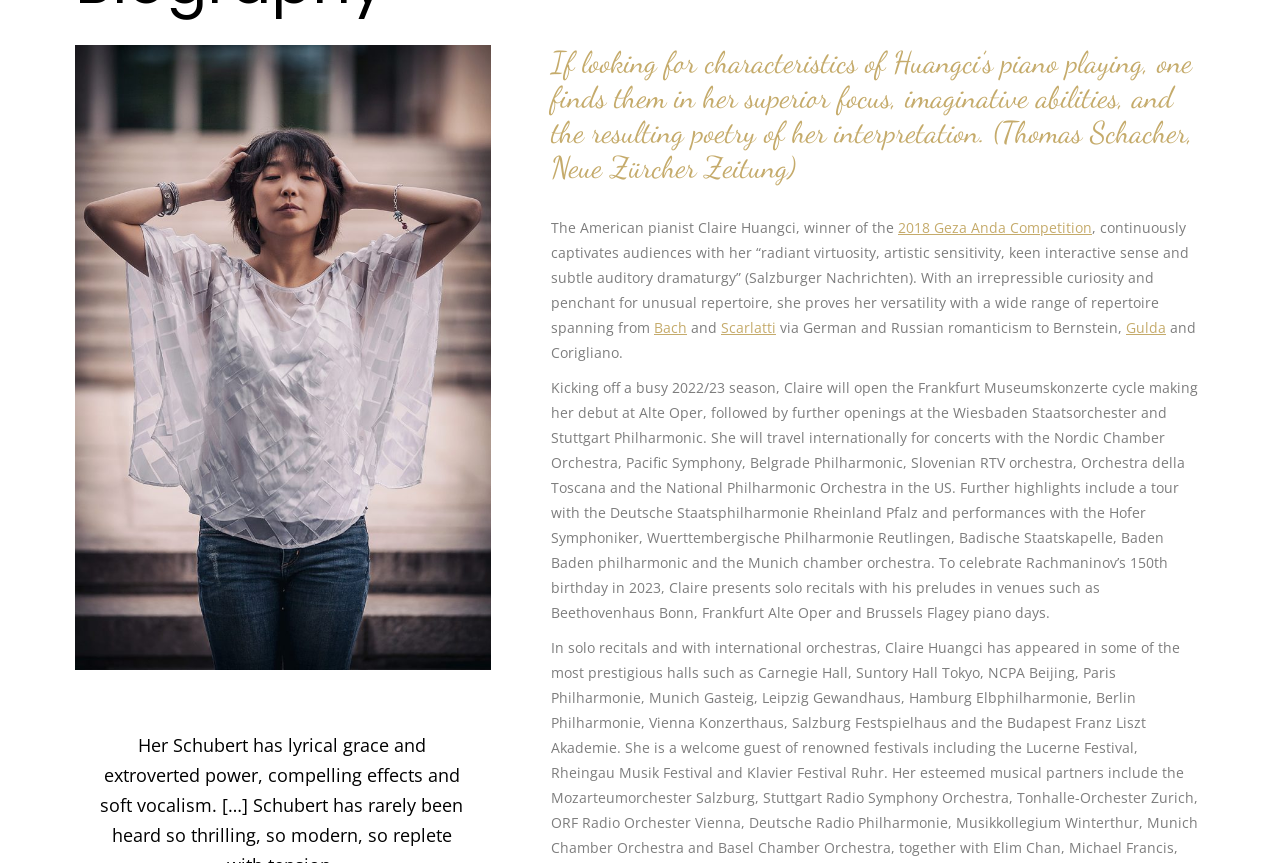Find the bounding box coordinates for the HTML element described in this sentence: "Go to Top". Provide the coordinates as four float numbers between 0 and 1, in the format [left, top, right, bottom].

[0.961, 0.684, 0.992, 0.73]